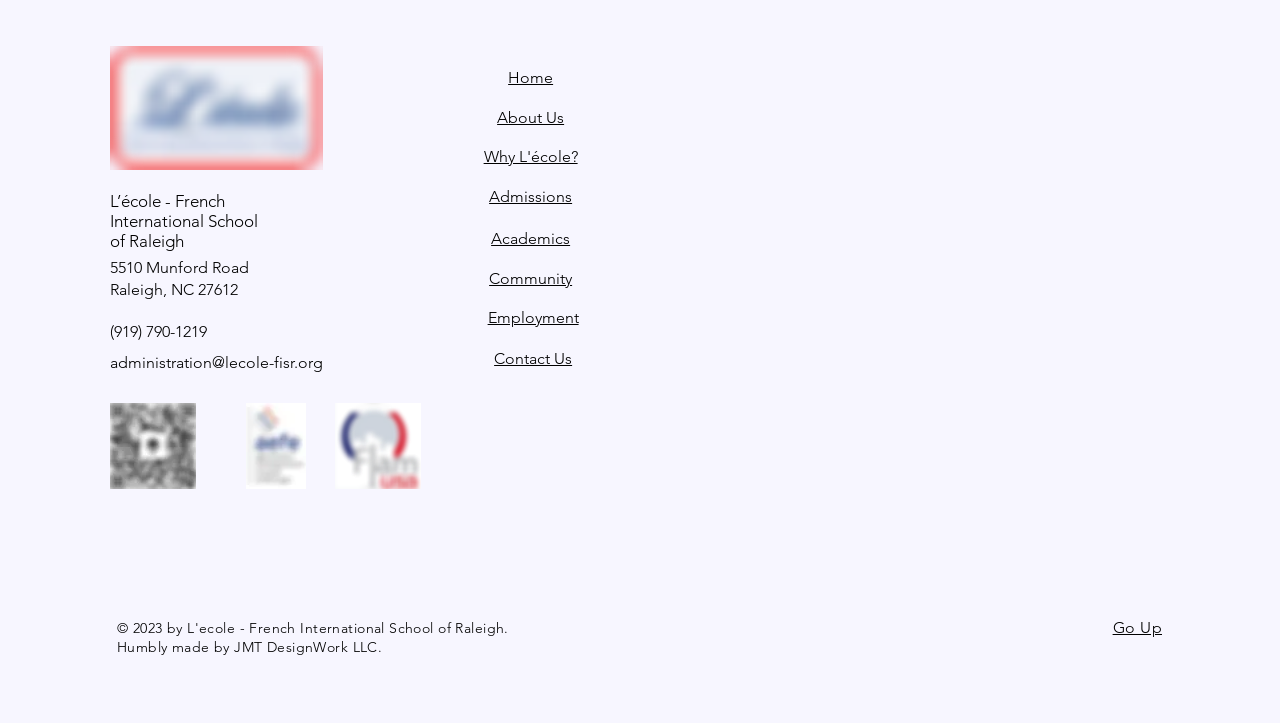Locate the bounding box coordinates of the UI element described by: "August 2019". Provide the coordinates as four float numbers between 0 and 1, formatted as [left, top, right, bottom].

None